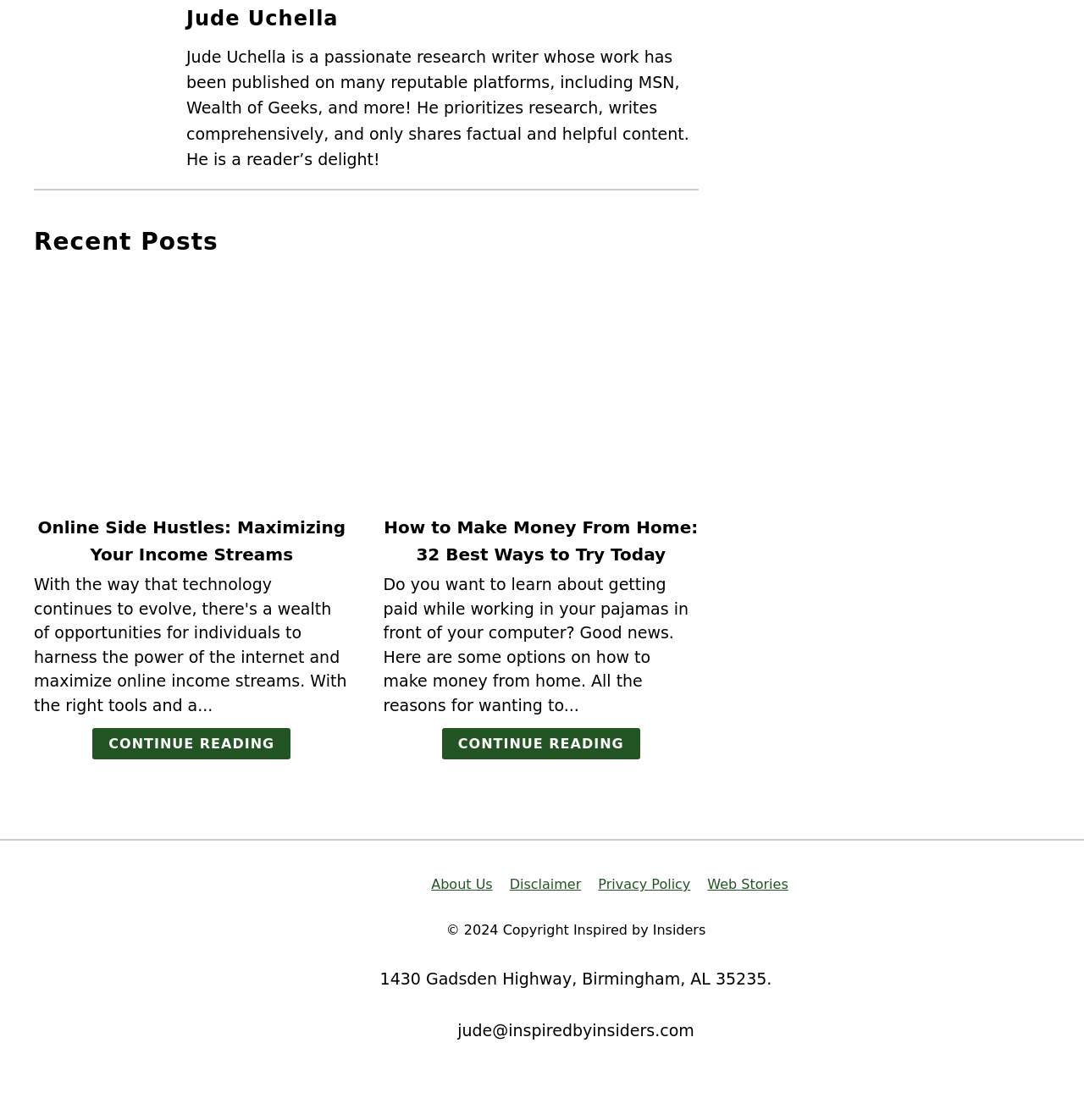Pinpoint the bounding box coordinates of the clickable element to carry out the following instruction: "Learn about making money from home."

[0.354, 0.248, 0.645, 0.444]